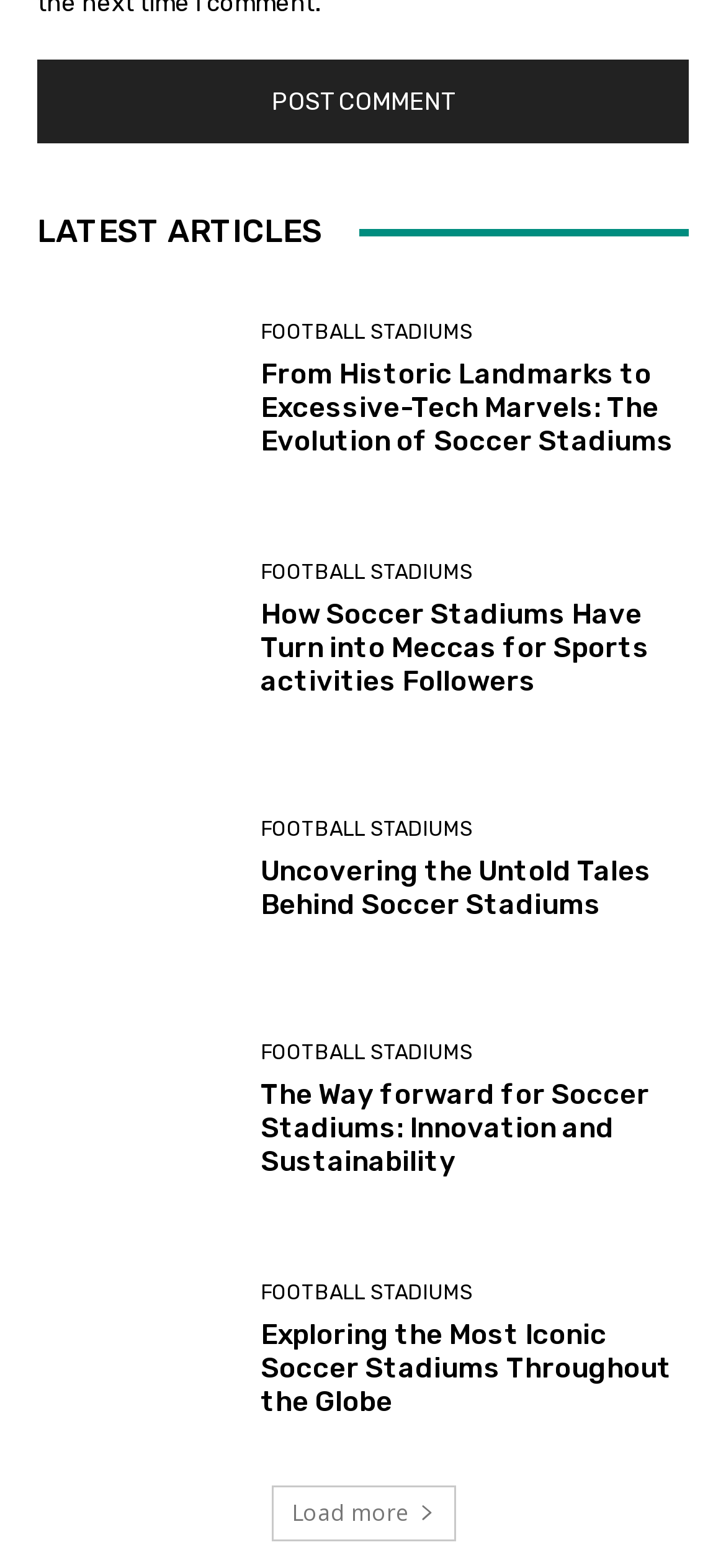Please study the image and answer the question comprehensively:
What is the common theme among the article headings?

The article headings all relate to soccer stadiums, with topics ranging from their evolution and design to their cultural significance and future developments. This suggests that the common theme among the article headings is soccer stadiums.